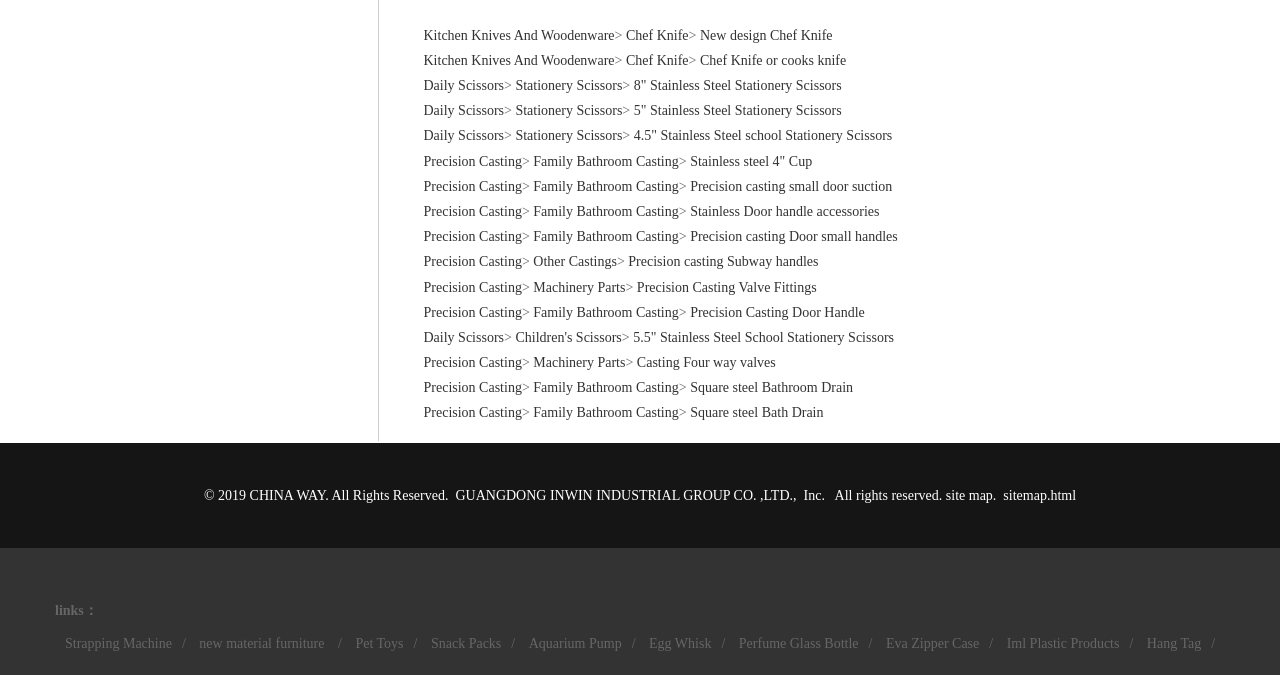Kindly determine the bounding box coordinates for the clickable area to achieve the given instruction: "Go to 'Chef Knife'".

[0.489, 0.041, 0.538, 0.063]